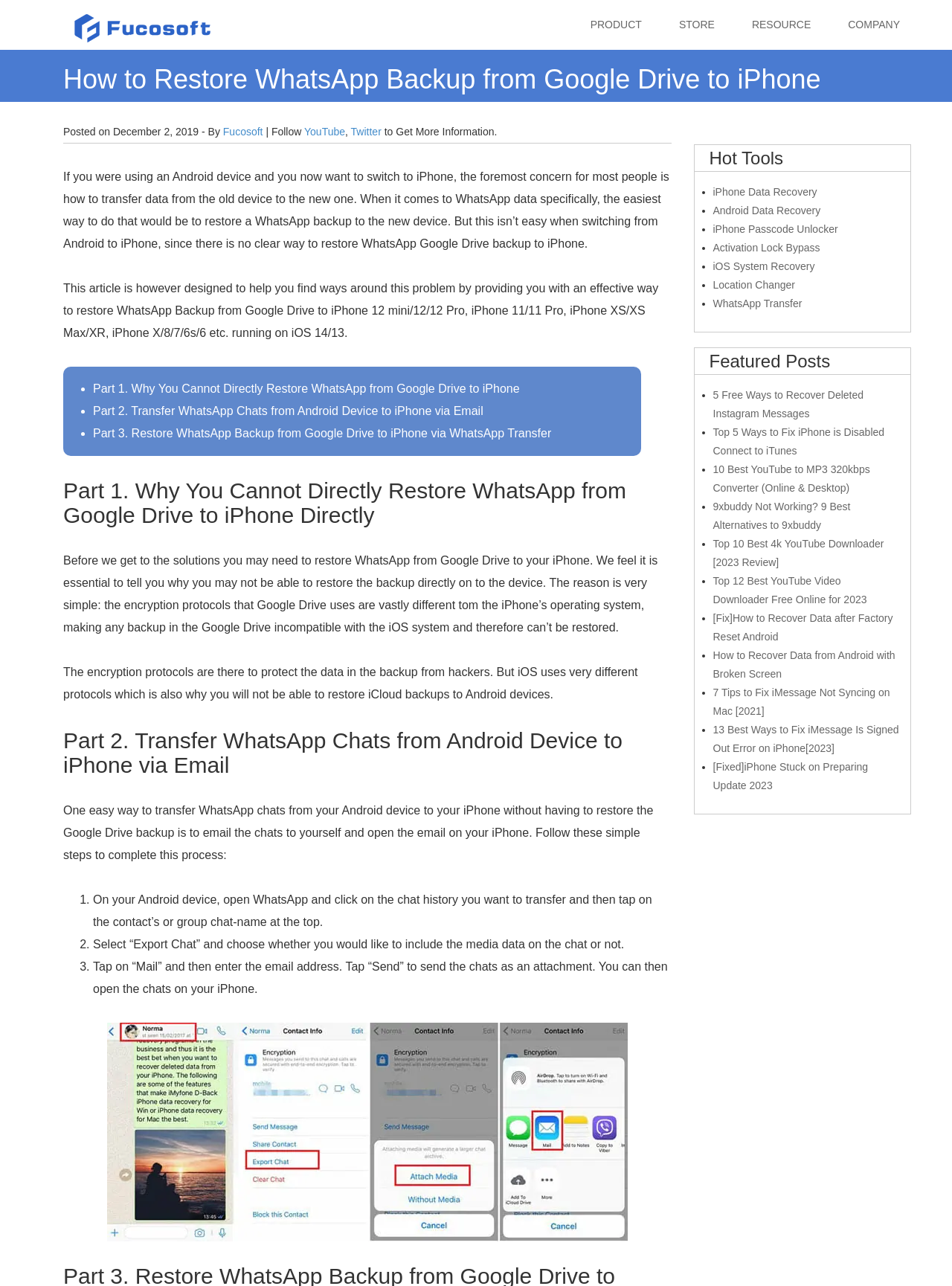Can you find the bounding box coordinates for the element to click on to achieve the instruction: "Read the article 'How to Restore WhatsApp Backup from Google Drive to iPhone'"?

[0.066, 0.132, 0.703, 0.194]